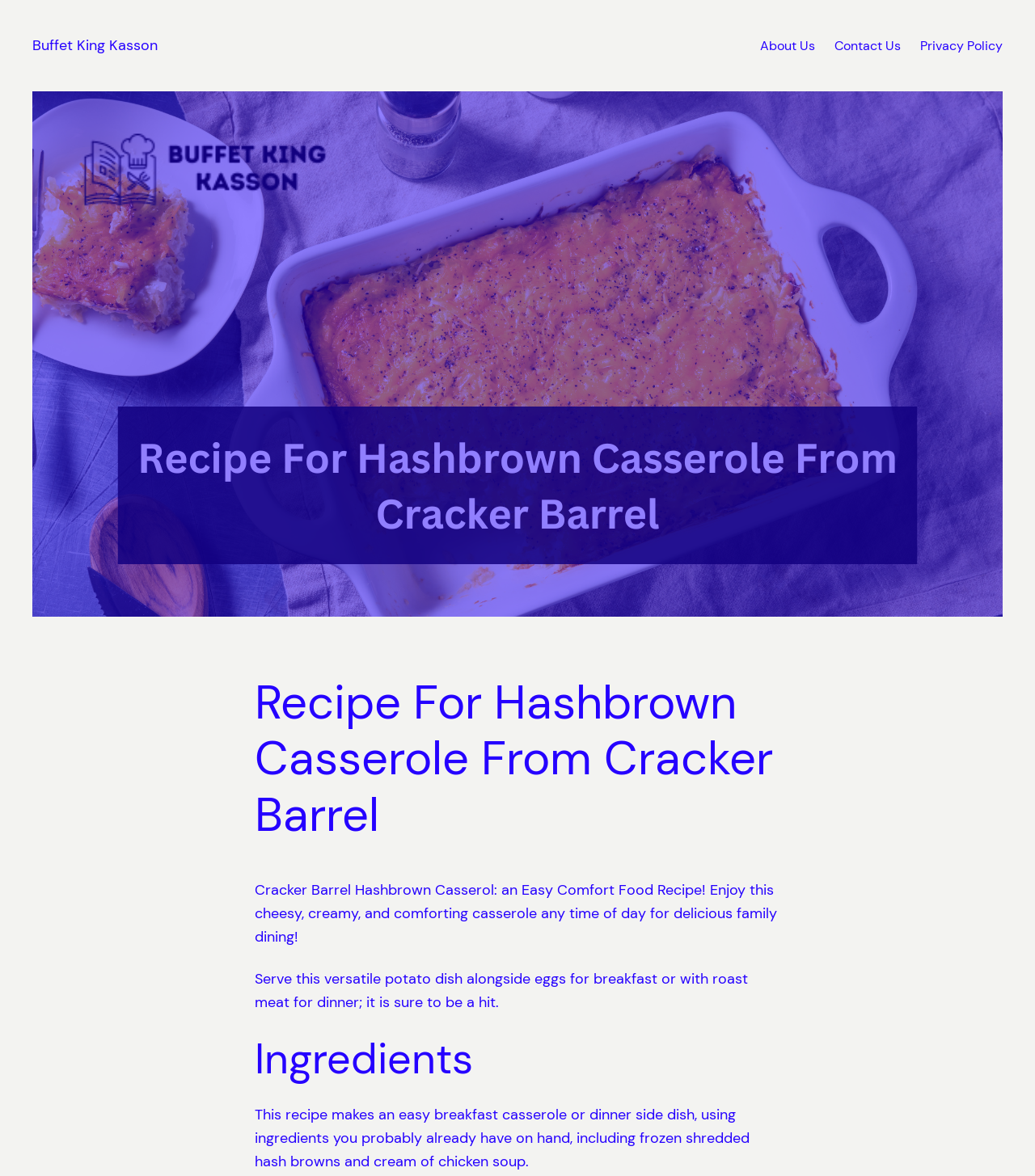Craft a detailed narrative of the webpage's structure and content.

The webpage is a recipe page for Cracker Barrel Hashbrown Casserole. At the top left, there is a link to "Buffet King Kasson" and to the right, there are three more links: "About Us", "Contact Us", and "Privacy Policy". Below these links, there is a large image that takes up most of the width of the page, showcasing the finished dish.

Above the image, there is a heading that reads "Recipe For Hashbrown Casserole From Cracker Barrel". Below the image, there is a brief summary of the recipe, describing it as an easy comfort food recipe that can be enjoyed at any time of day. This is followed by another sentence that suggests serving the dish with eggs for breakfast or with roast meat for dinner.

Further down, there is a heading that reads "Ingredients", and below it, a paragraph that lists the ingredients needed for the recipe, including frozen shredded hash browns and cream of chicken soup.